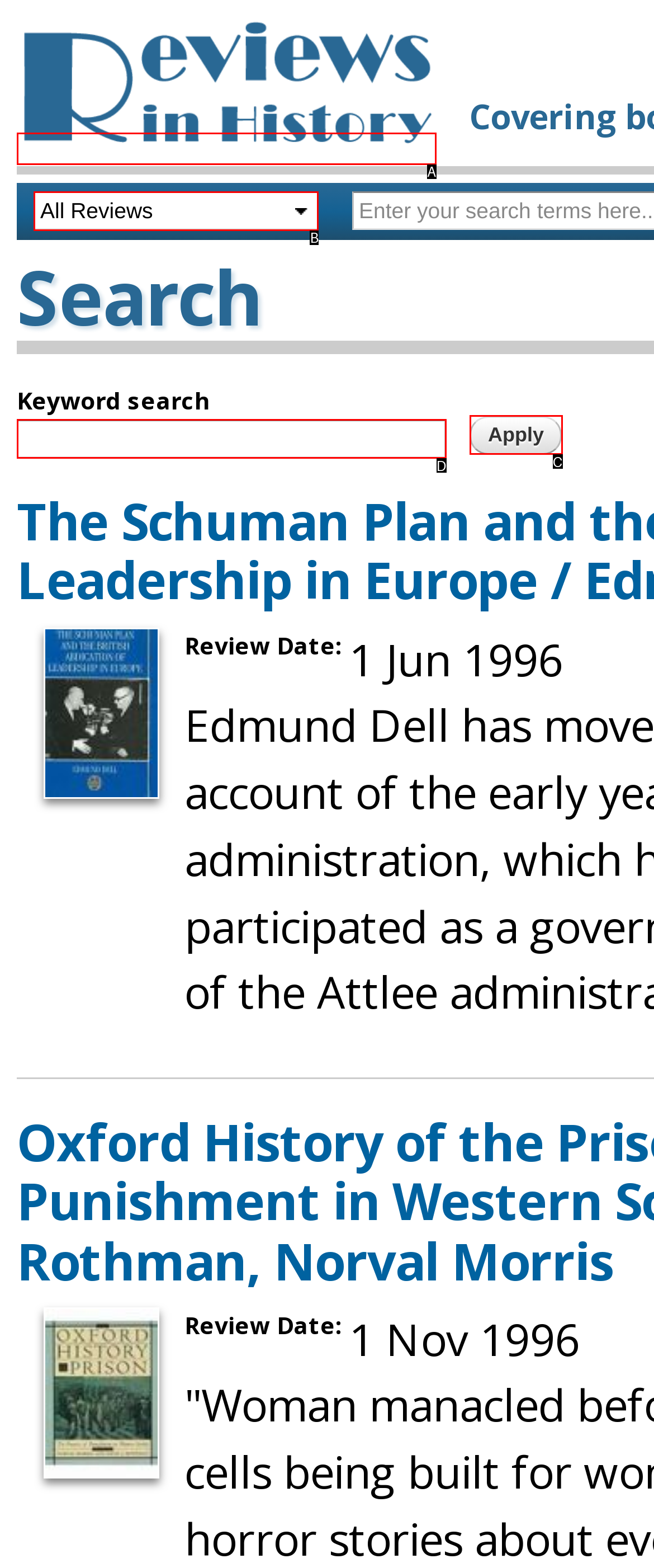Identify the HTML element that matches the description: value="Apply". Provide the letter of the correct option from the choices.

C